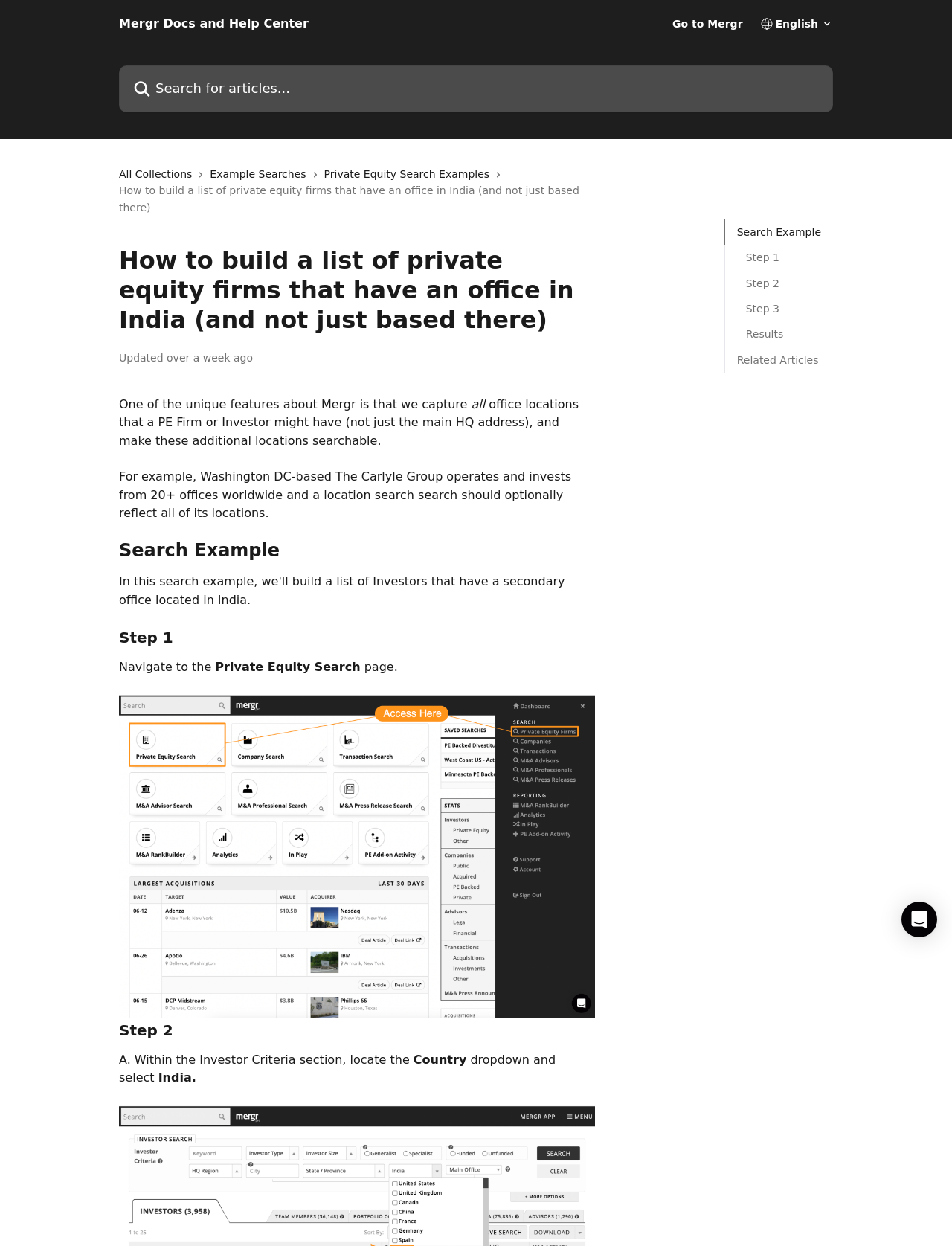Determine the bounding box coordinates for the HTML element described here: "Go to Mergr".

[0.706, 0.015, 0.78, 0.023]